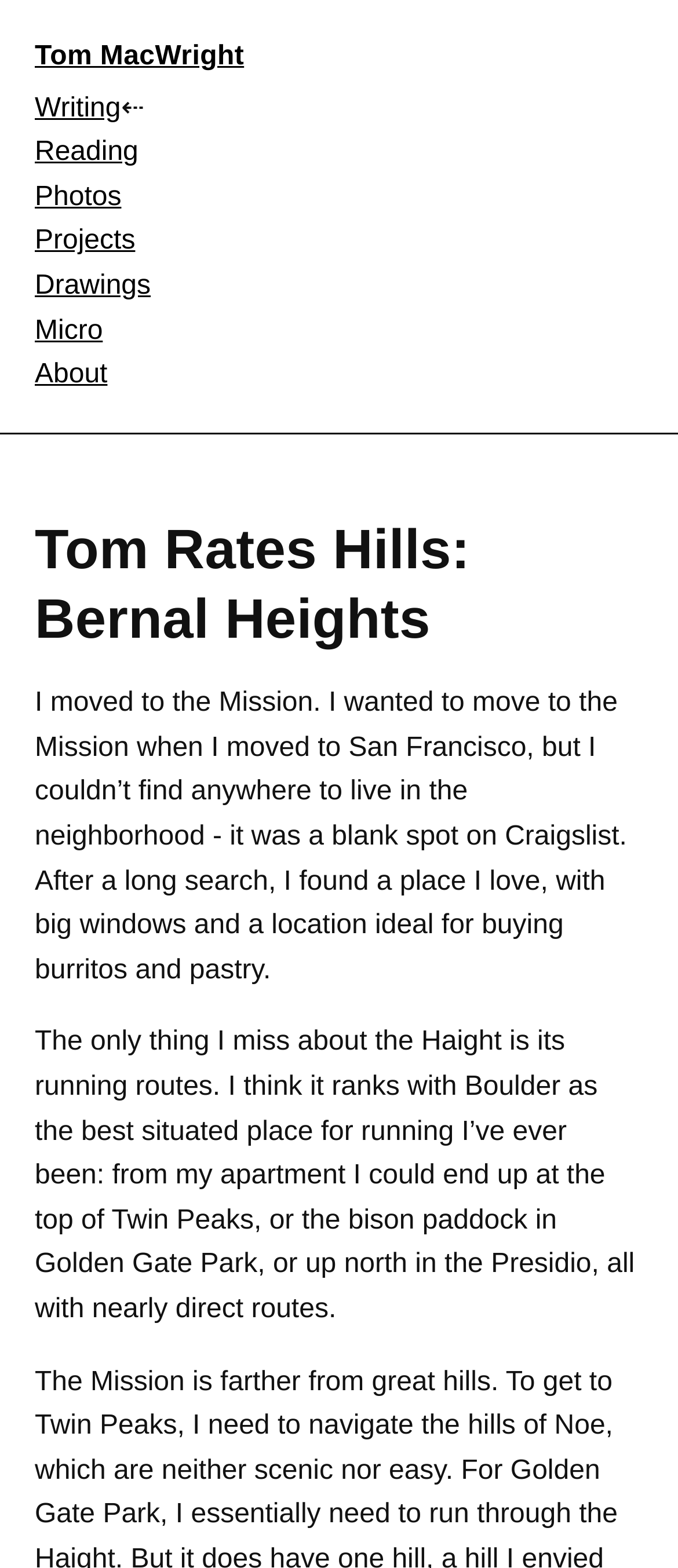Please specify the coordinates of the bounding box for the element that should be clicked to carry out this instruction: "view Photos". The coordinates must be four float numbers between 0 and 1, formatted as [left, top, right, bottom].

[0.051, 0.116, 0.179, 0.135]